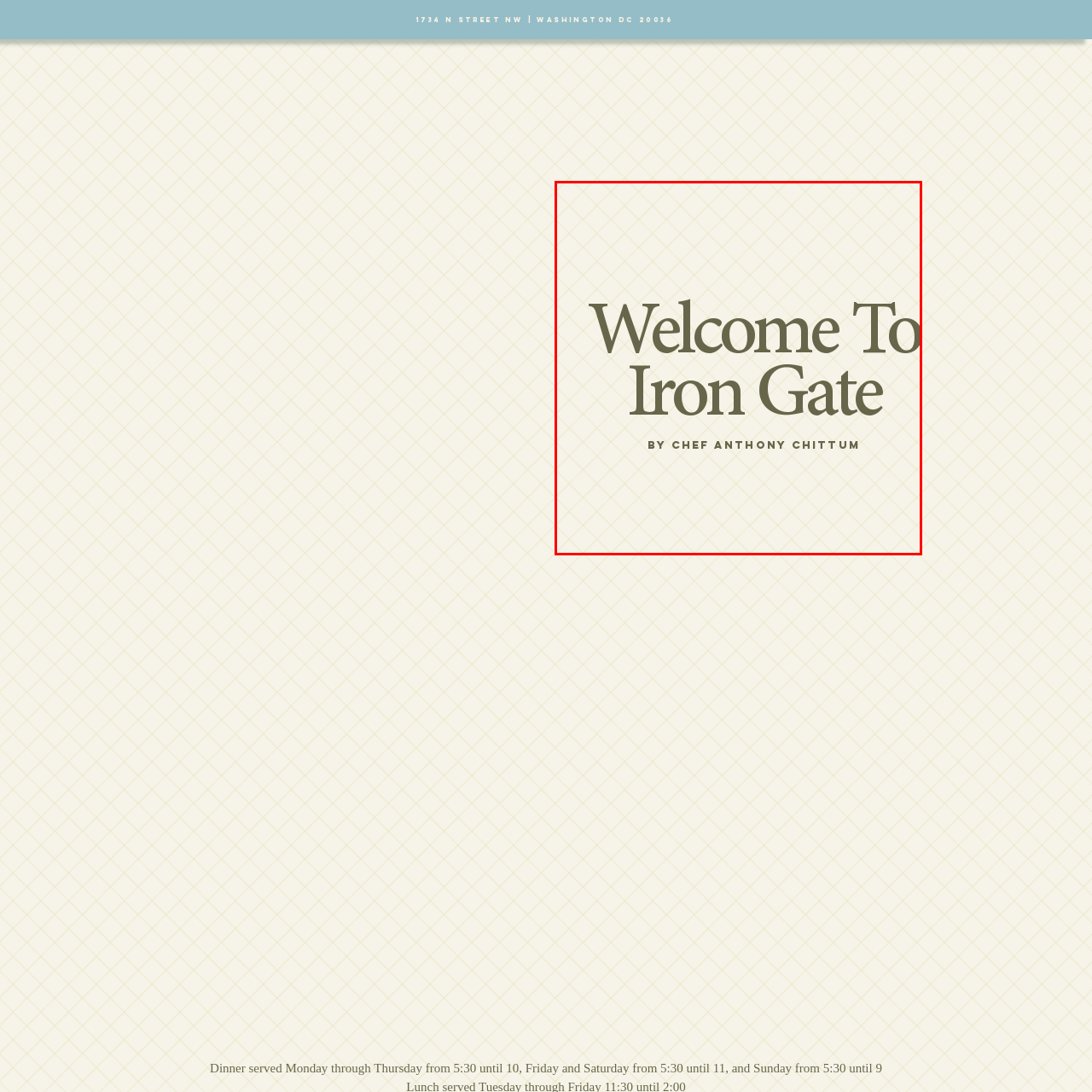Look at the image inside the red box and answer the question with a single word or phrase:
What is the dominant color of the background?

Light cream